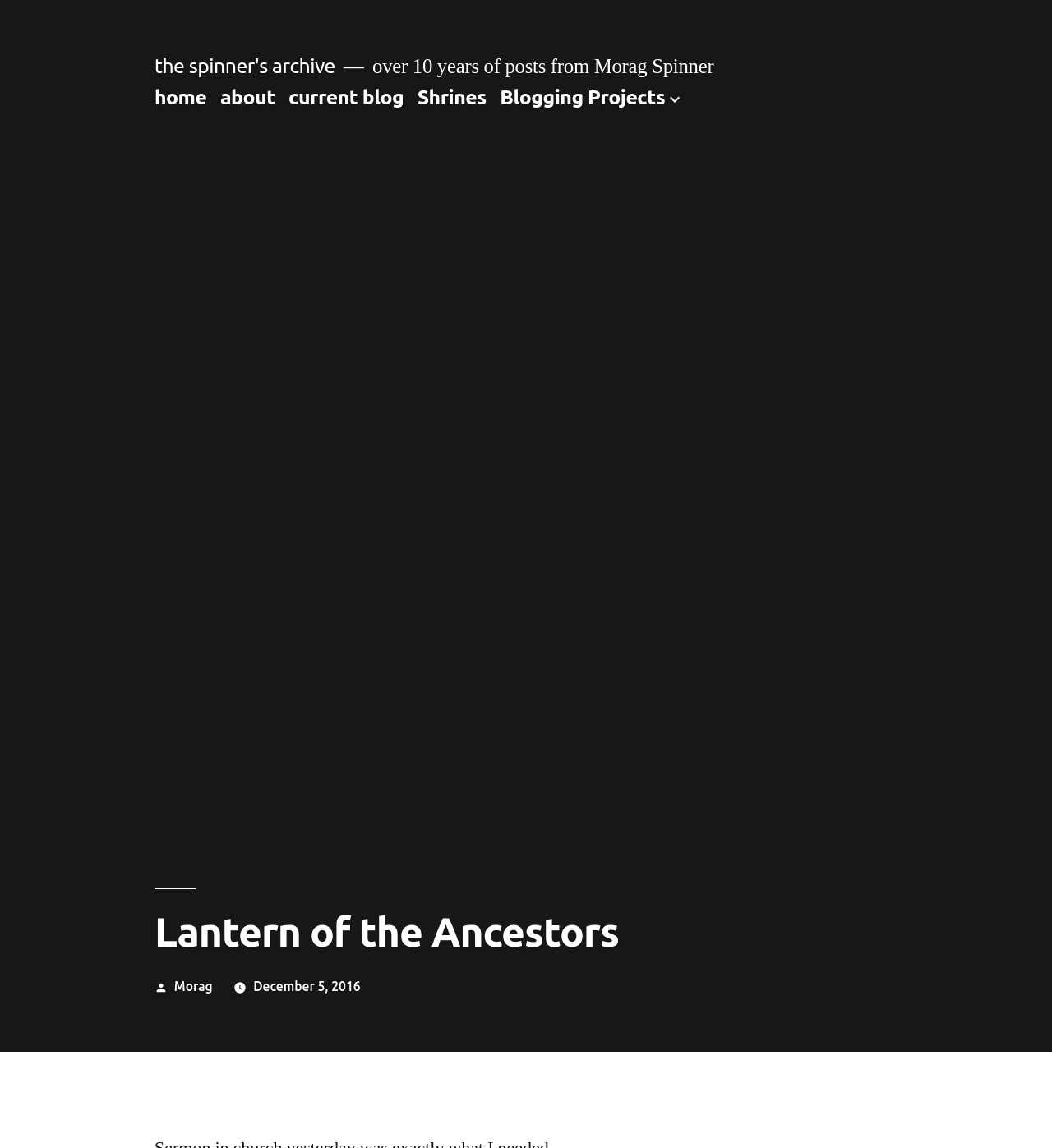What type of menu is available at the top?
Please use the image to provide an in-depth answer to the question.

The answer can be found by looking at the navigation element labeled 'Top Menu' which contains links to different sections of the website.